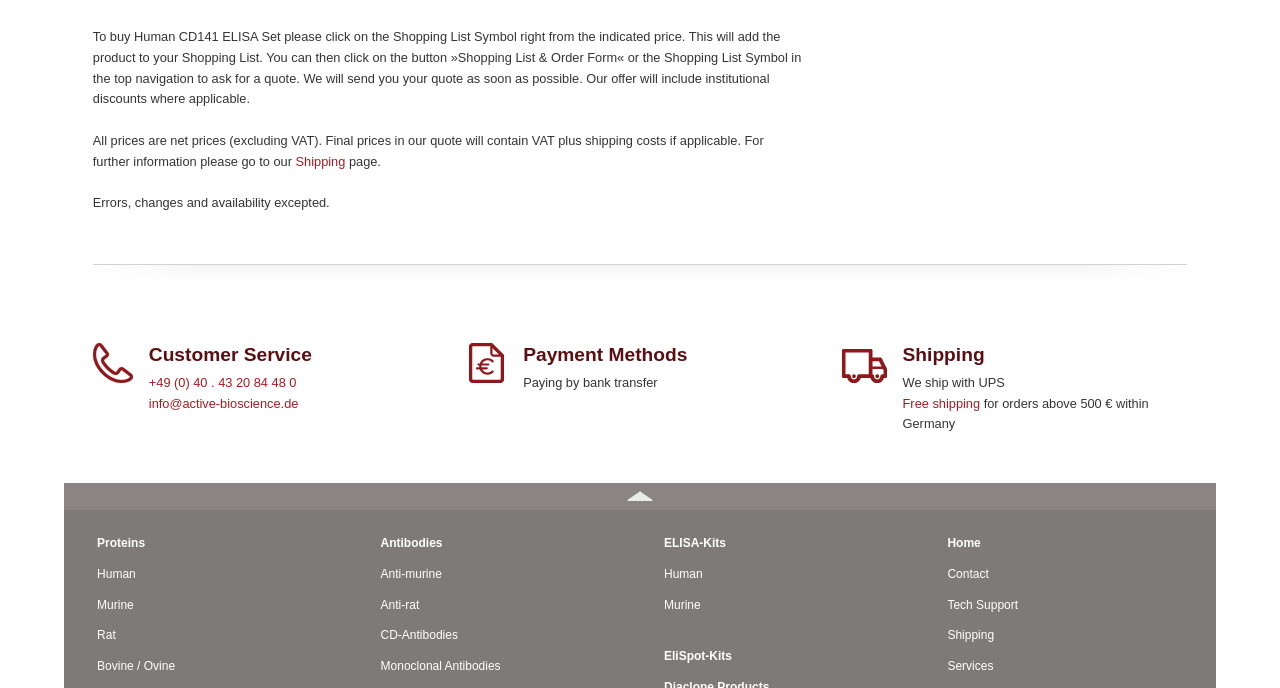Find the bounding box coordinates of the area to click in order to follow the instruction: "Go to home page".

[0.734, 0.441, 0.93, 0.486]